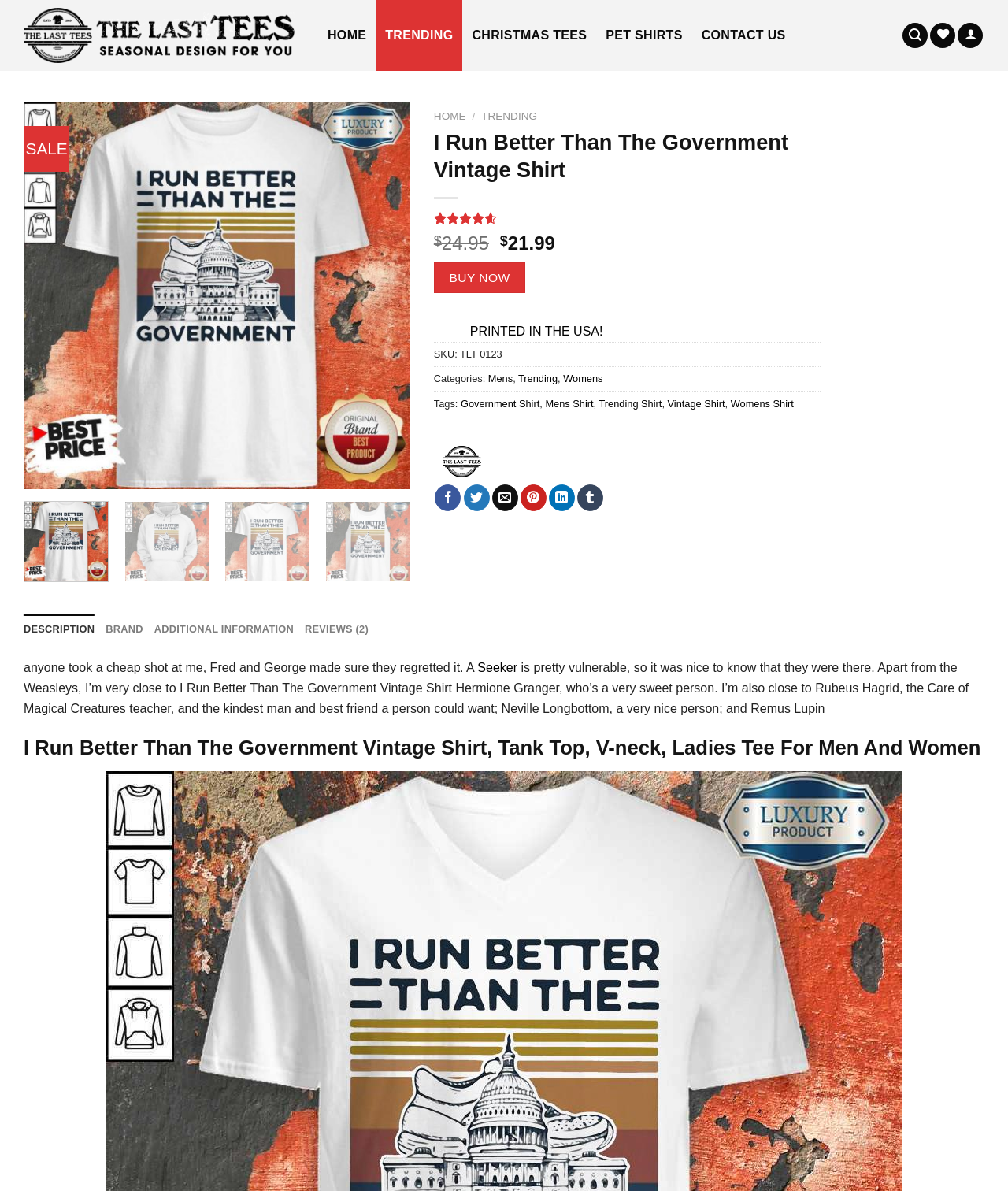Please locate and retrieve the main header text of the webpage.

I Run Better Than The Government Vintage Shirt